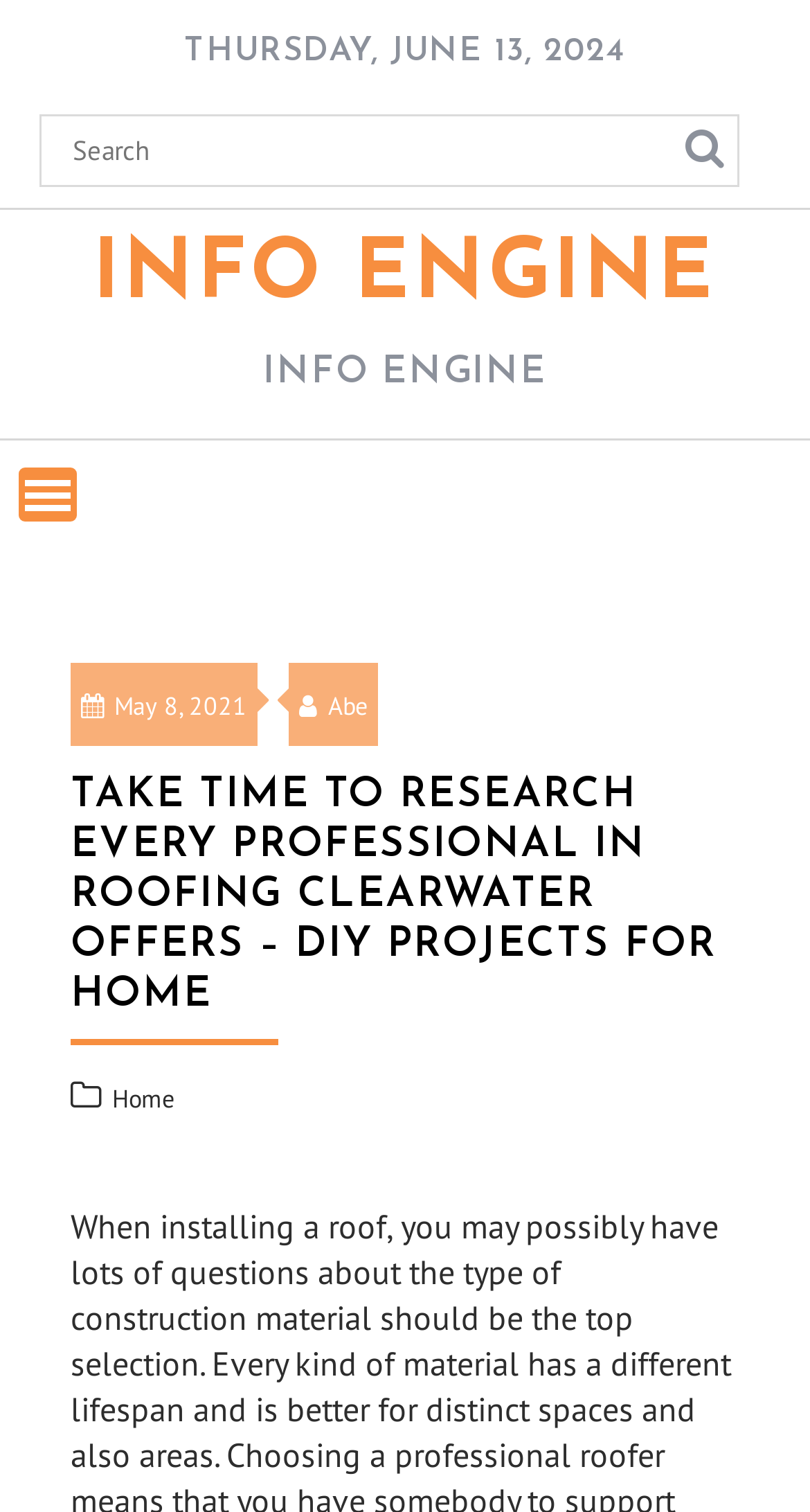What is the category of the webpage?
Please craft a detailed and exhaustive response to the question.

I inferred the category of the webpage by looking at the heading element with the text 'TAKE TIME TO RESEARCH EVERY PROFESSIONAL IN ROOFING CLEARWATER OFFERS – DIY PROJECTS FOR HOME' which suggests that the webpage is related to DIY projects for home.